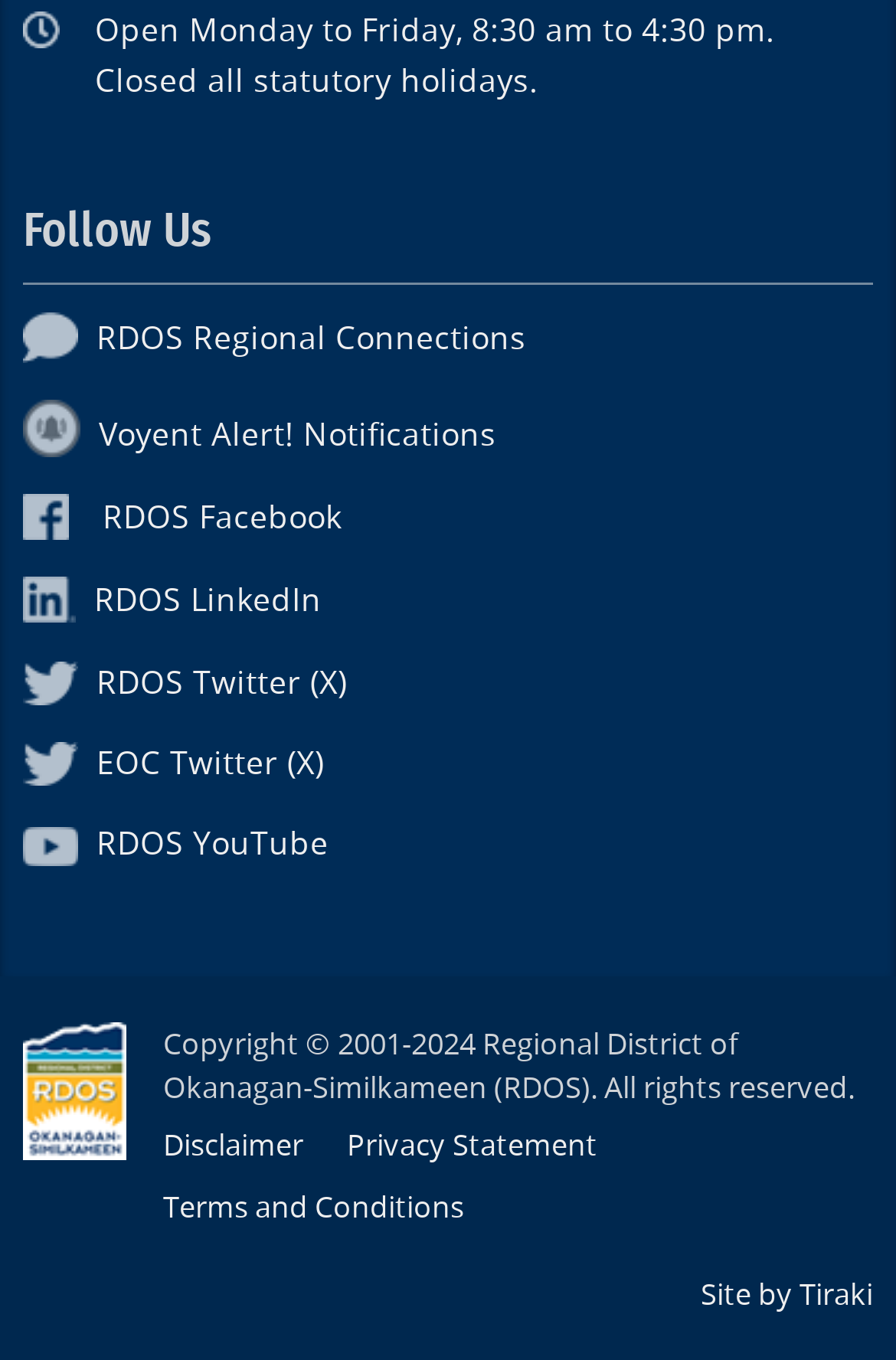Please find the bounding box coordinates of the section that needs to be clicked to achieve this instruction: "Follow us on Regional Connections".

[0.026, 0.236, 0.587, 0.264]